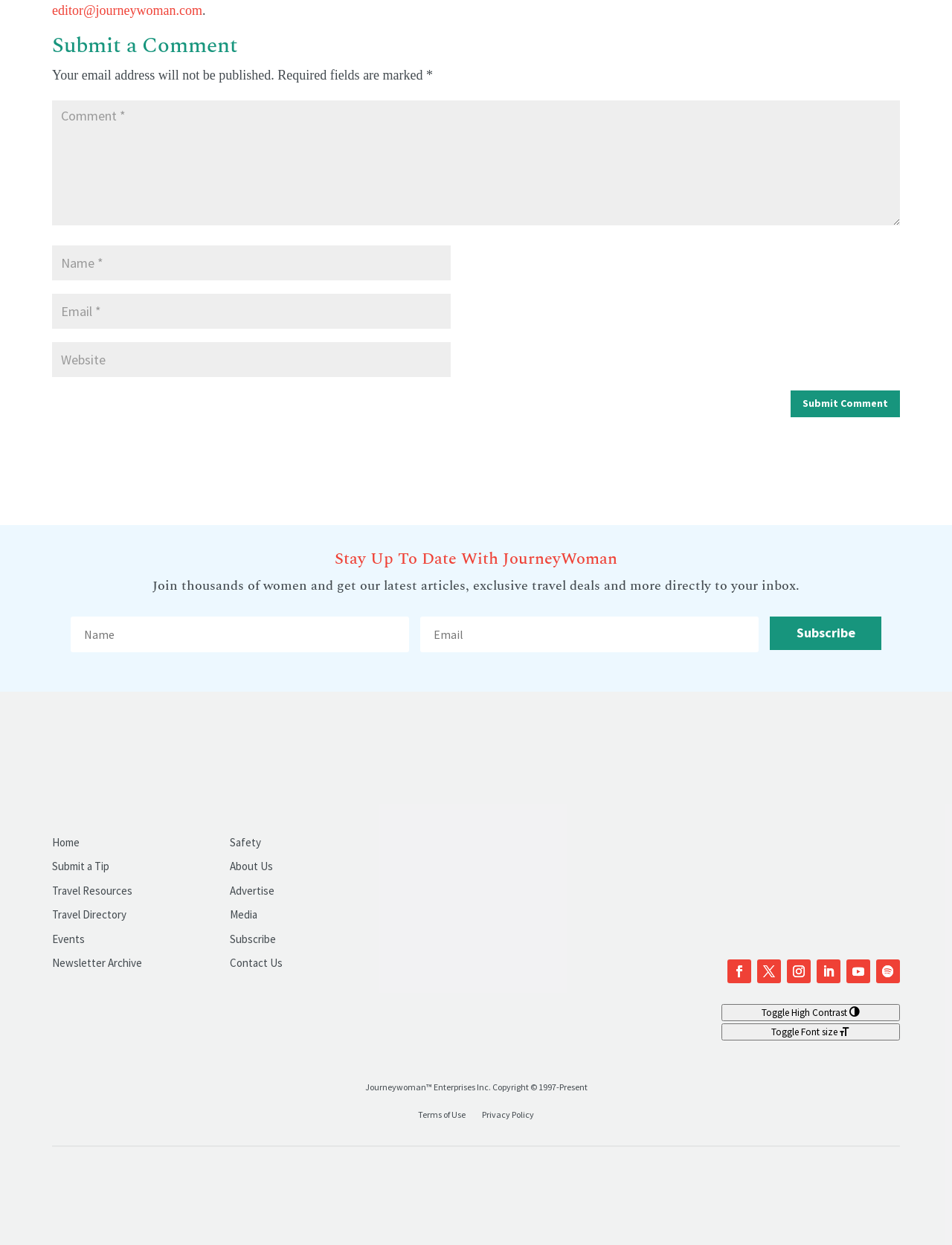Can you find the bounding box coordinates for the UI element given this description: "Call or Text 561-578-2708"? Provide the coordinates as four float numbers between 0 and 1: [left, top, right, bottom].

None